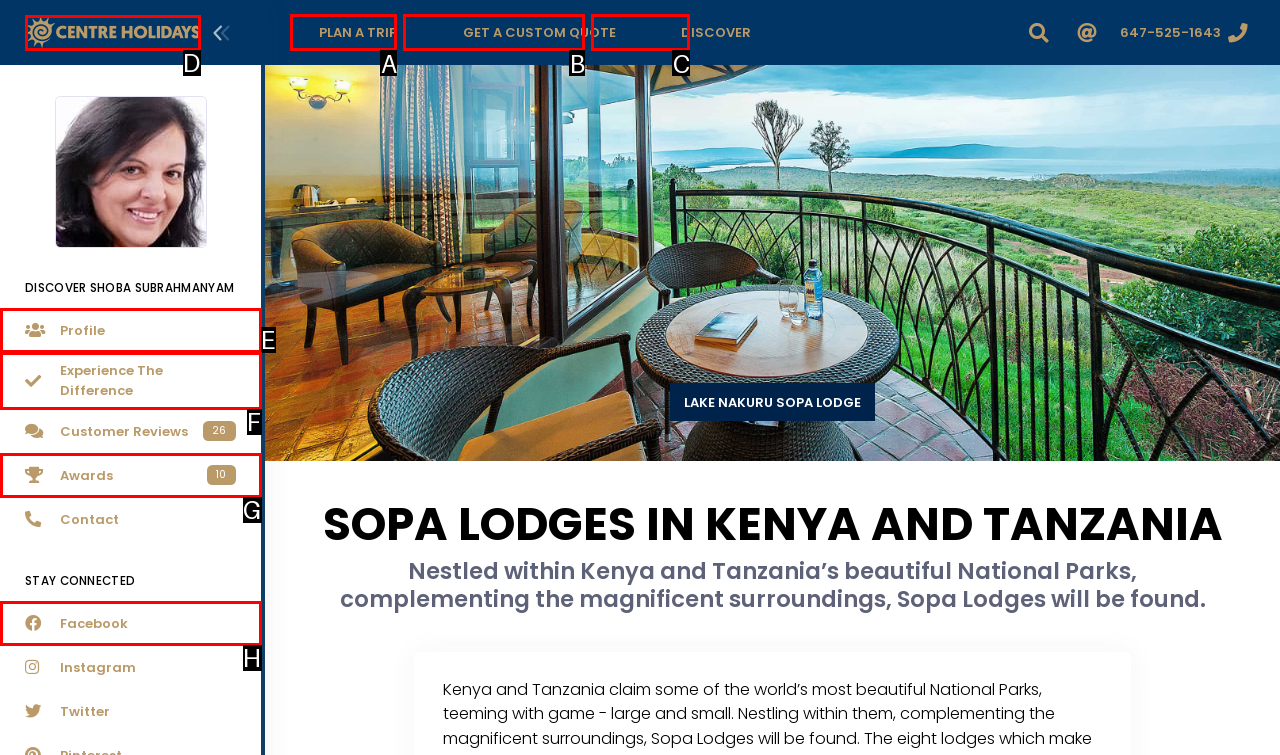Identify which HTML element matches the description: title="Centre Holidays"
Provide your answer in the form of the letter of the correct option from the listed choices.

D